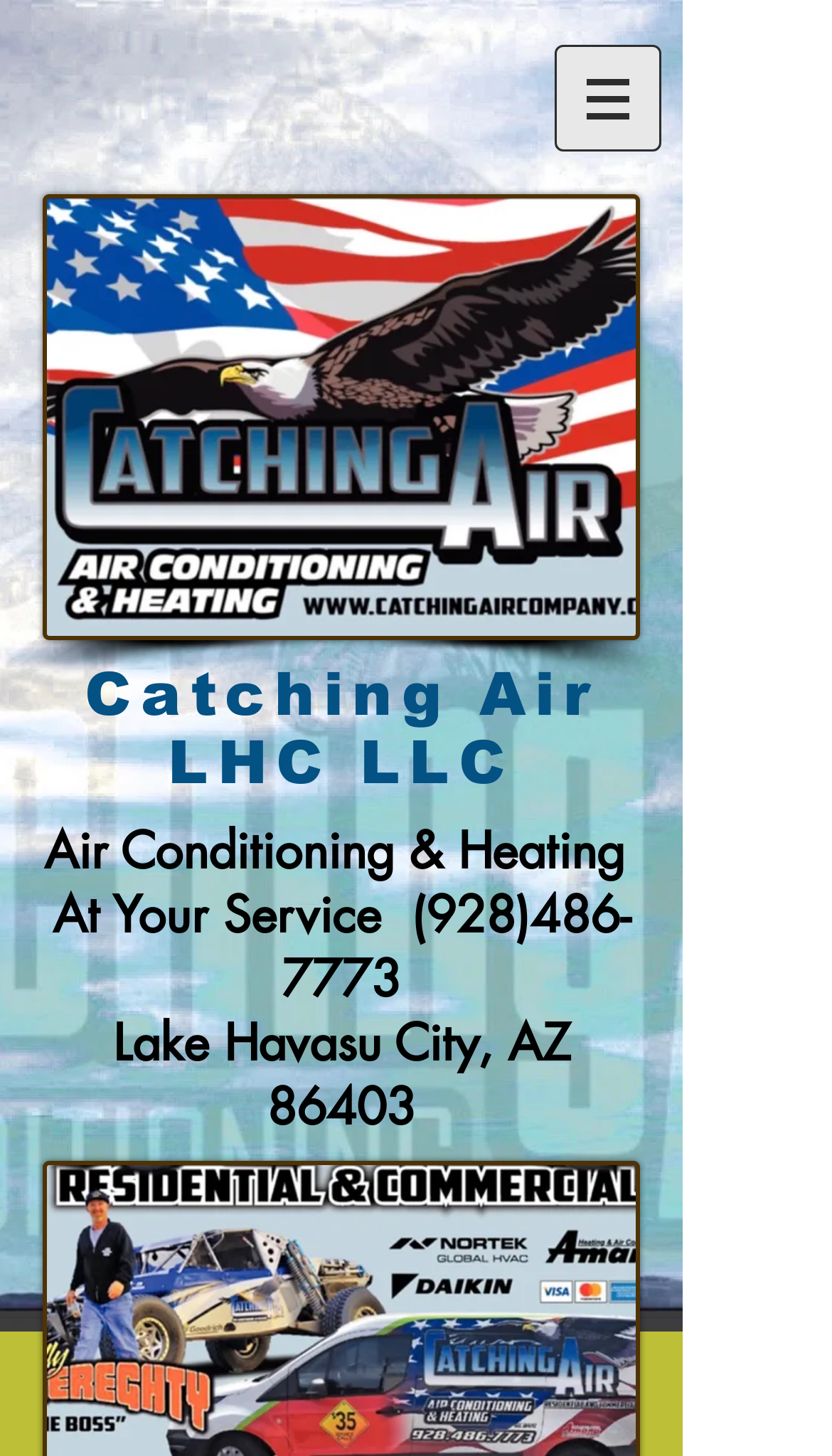What is the location of the company?
Could you please answer the question thoroughly and with as much detail as possible?

I found the location by looking at the heading element with the text 'Lake Havasu City, AZ 86403'. This text is likely the location of the company.